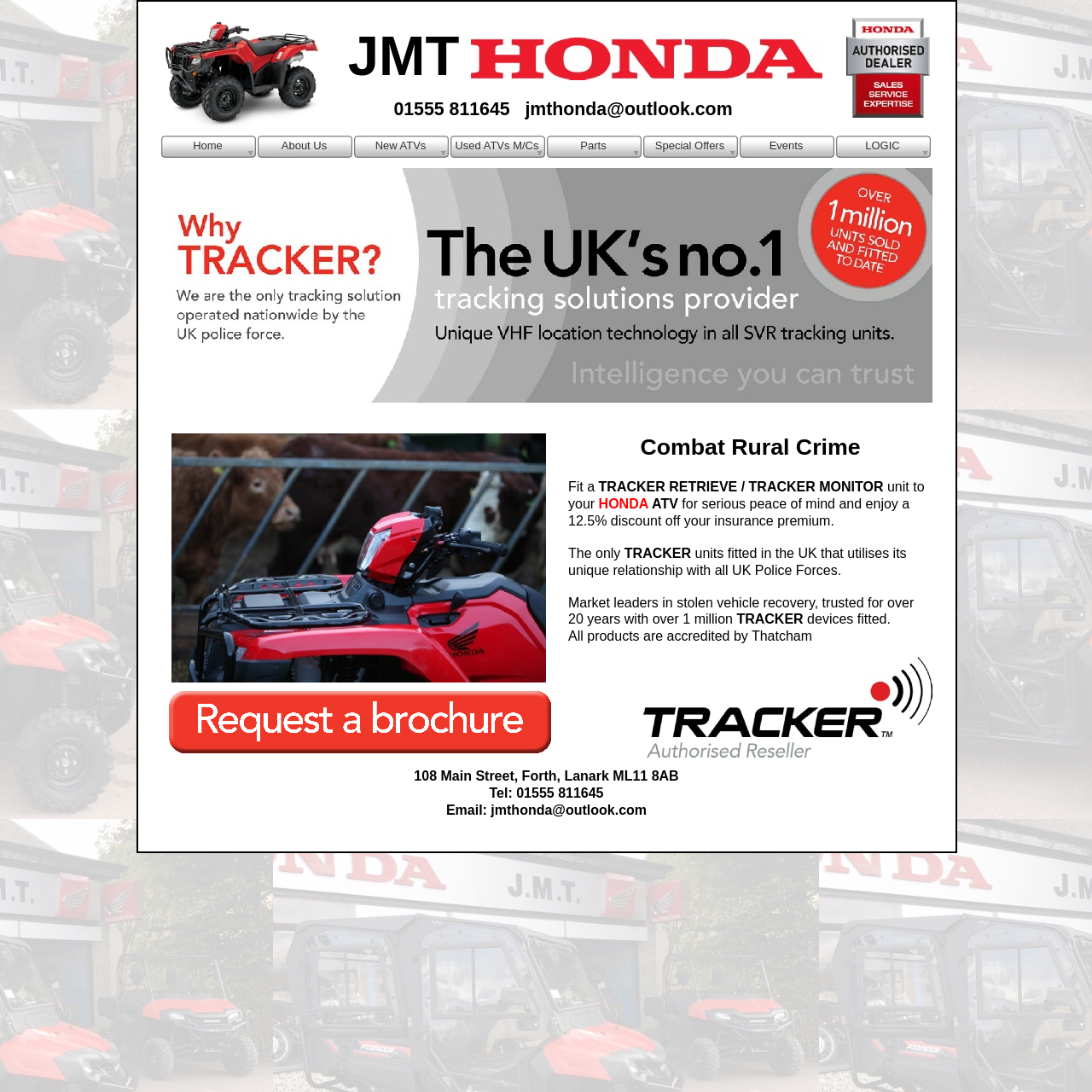Identify the bounding box coordinates of the section that should be clicked to achieve the task described: "Click the LOGIC image".

[0.146, 0.625, 0.52, 0.701]